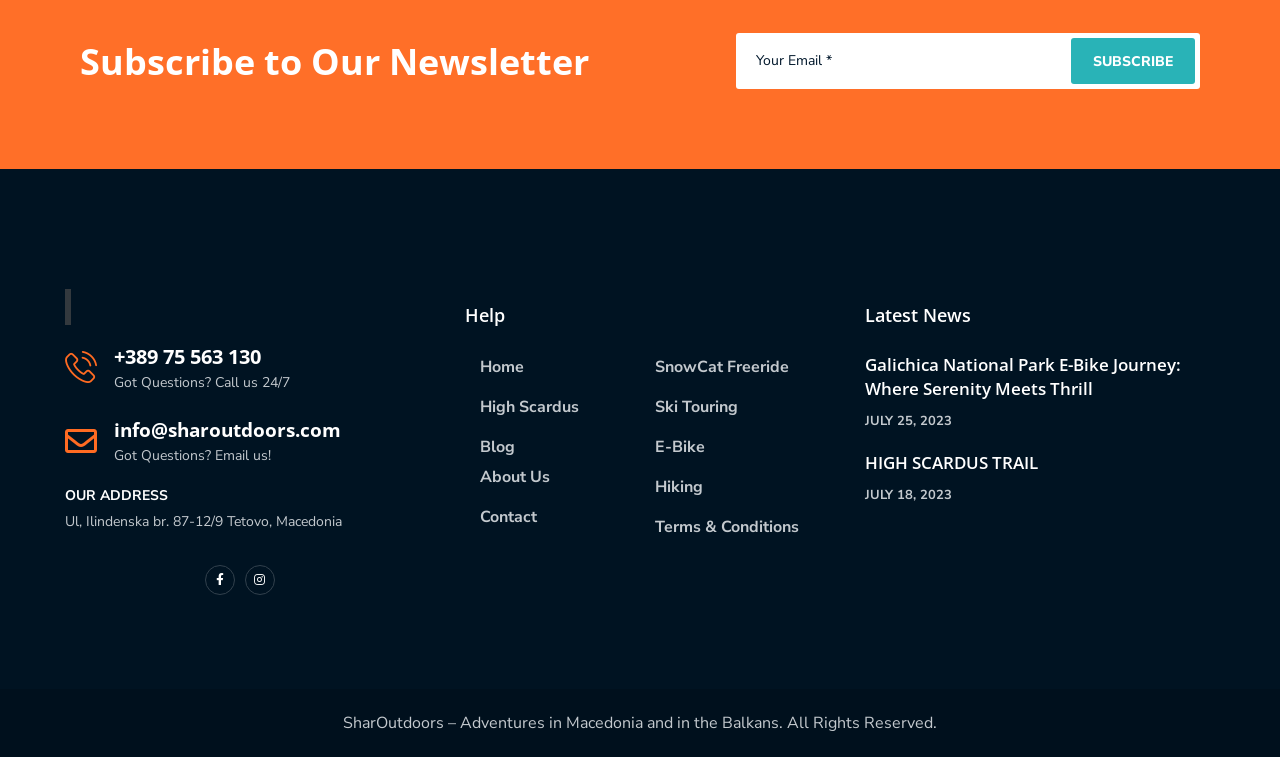Determine the bounding box of the UI element mentioned here: "INFO AND BOOKING". The coordinates must be in the format [left, top, right, bottom] with values ranging from 0 to 1.

None